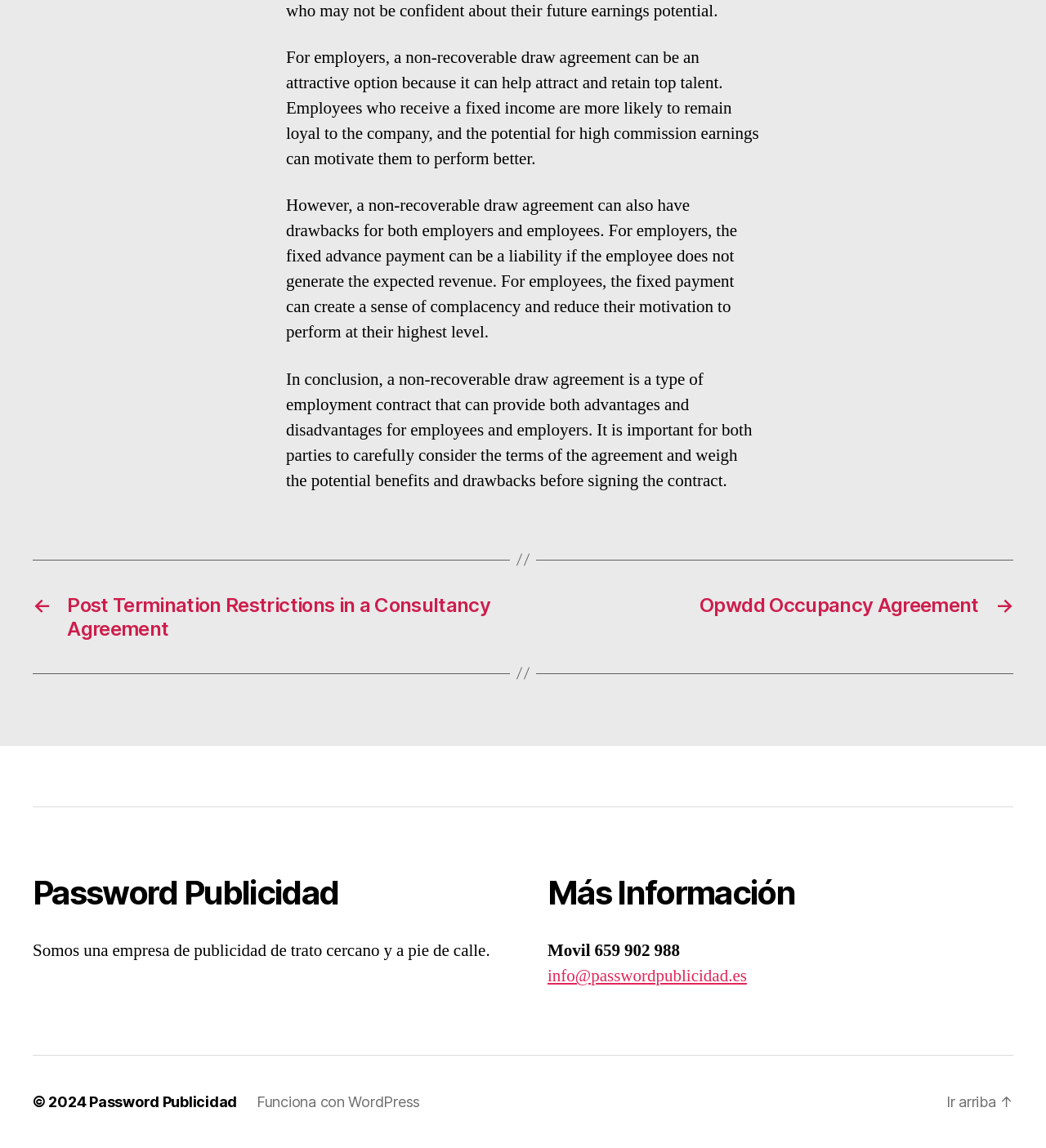What type of agreement is discussed?
Use the screenshot to answer the question with a single word or phrase.

Non-recoverable draw agreement